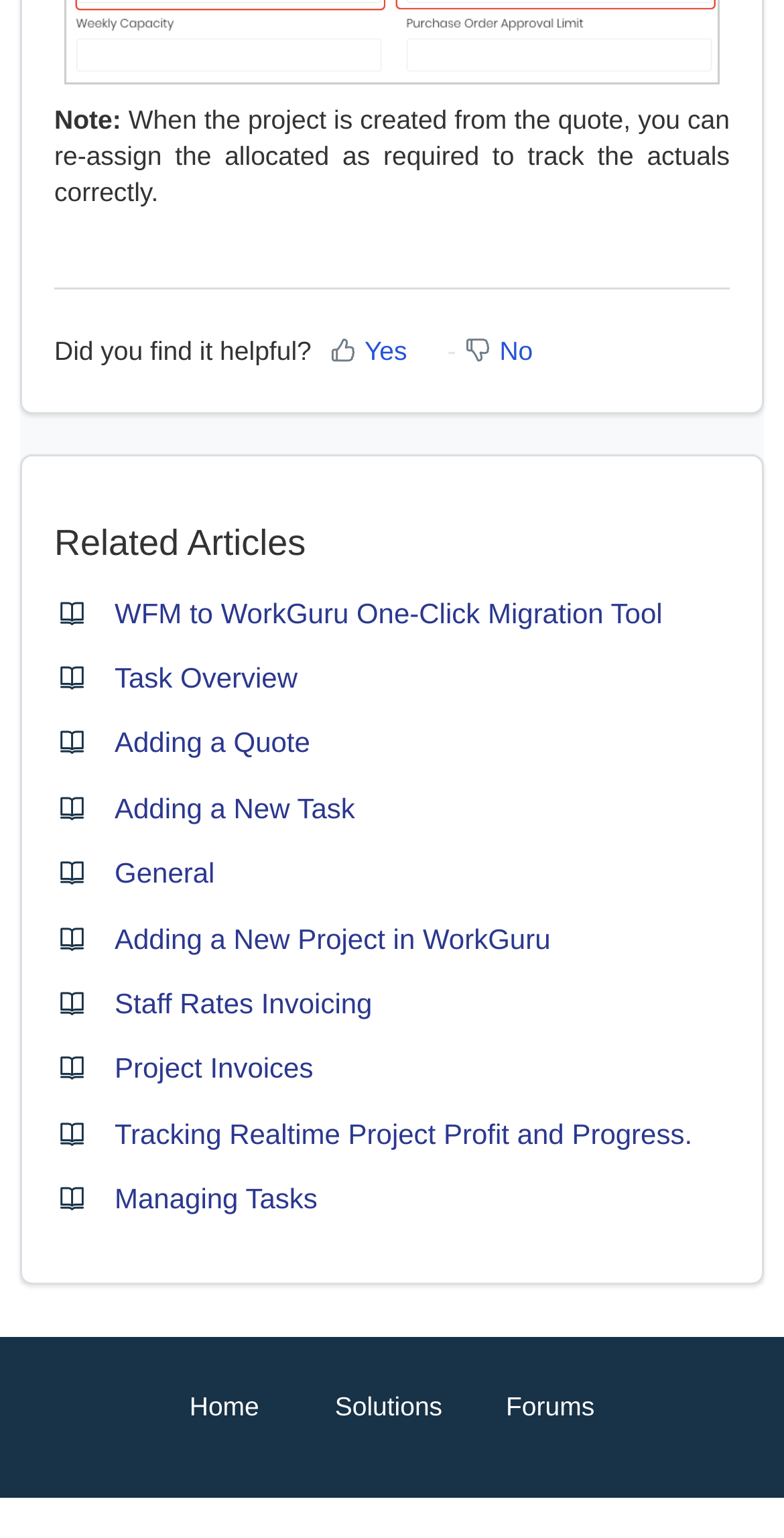What is the purpose of re-assigning allocated resources?
Please describe in detail the information shown in the image to answer the question.

According to the text, when a project is created from a quote, re-assigning allocated resources is necessary to track actuals correctly. This implies that the purpose of re-assigning is to ensure accurate tracking of resources.